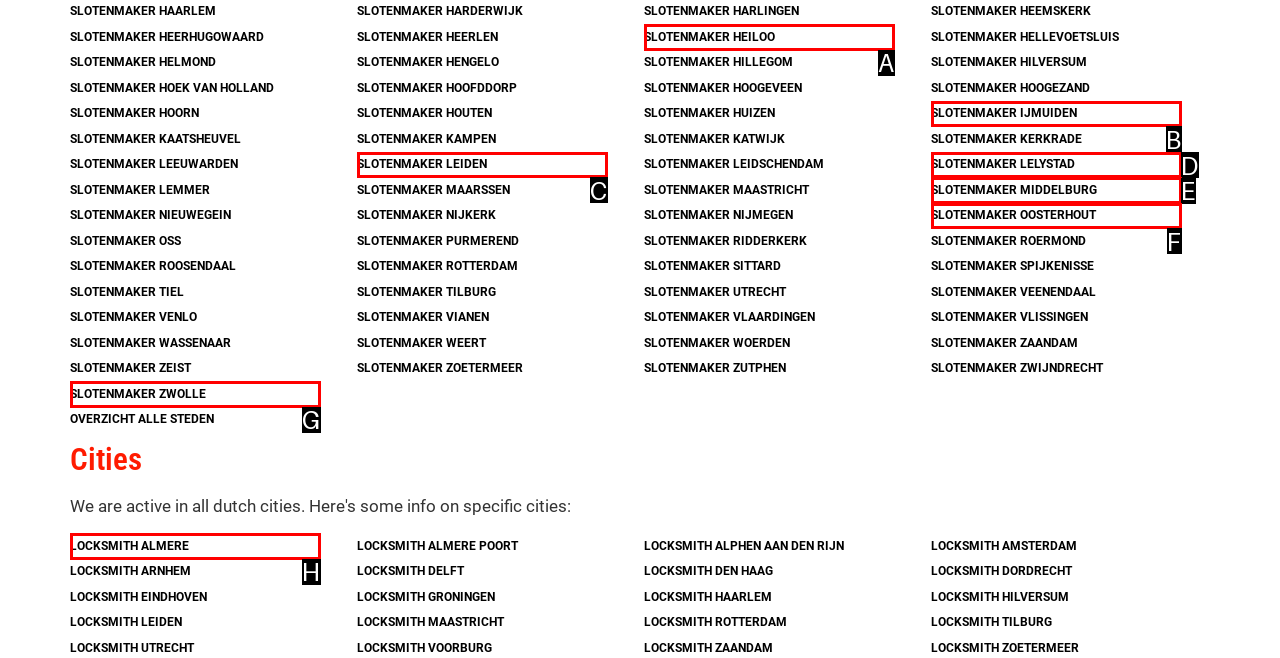Select the HTML element that needs to be clicked to perform the task: Click on LOCKSMITH ALMERE. Reply with the letter of the chosen option.

H